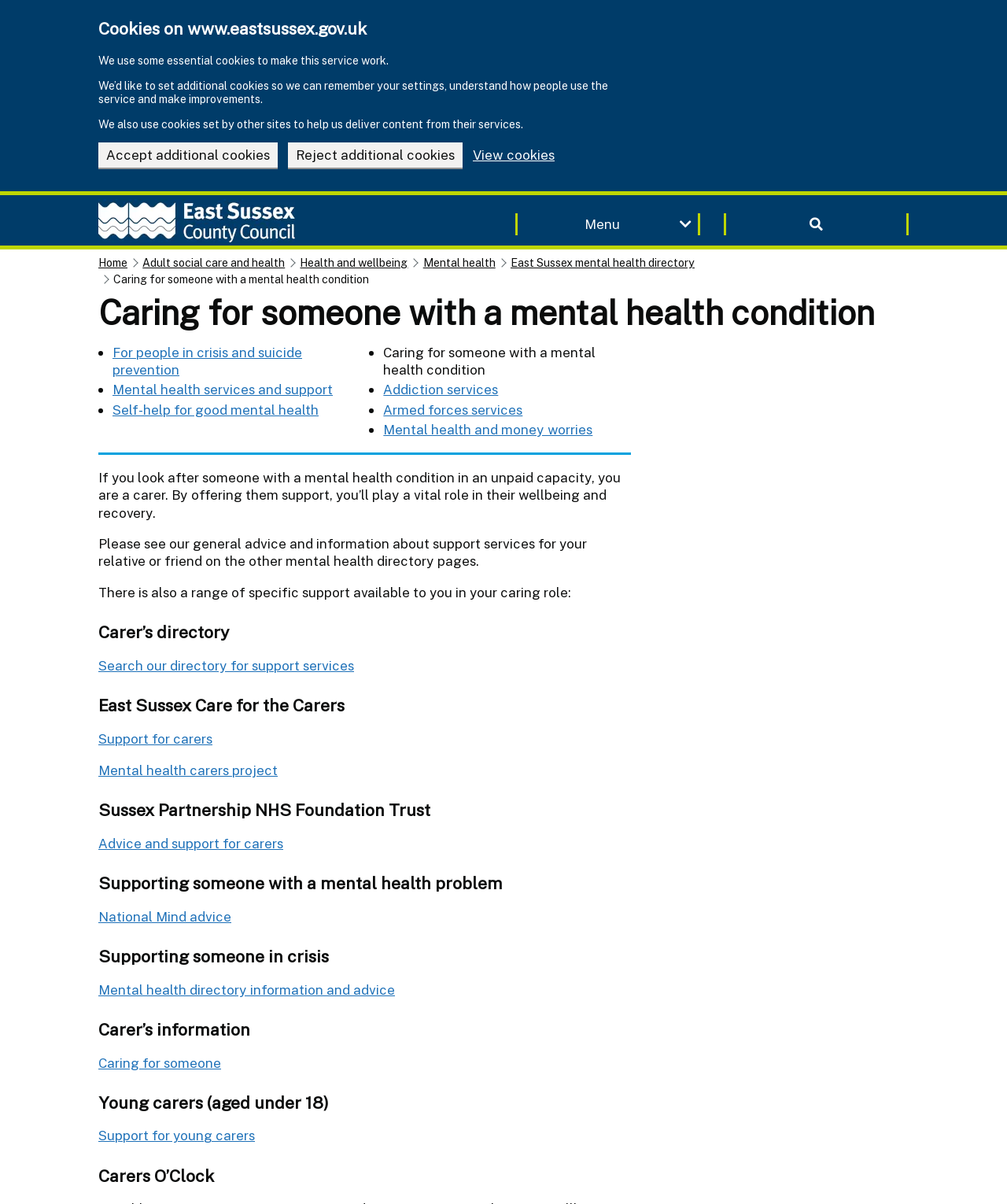What is the role of a carer?
Refer to the image and provide a thorough answer to the question.

According to the webpage, a carer is someone who looks after someone with a mental health condition in an unpaid capacity, and by offering them support, they play a vital role in their wellbeing and recovery.